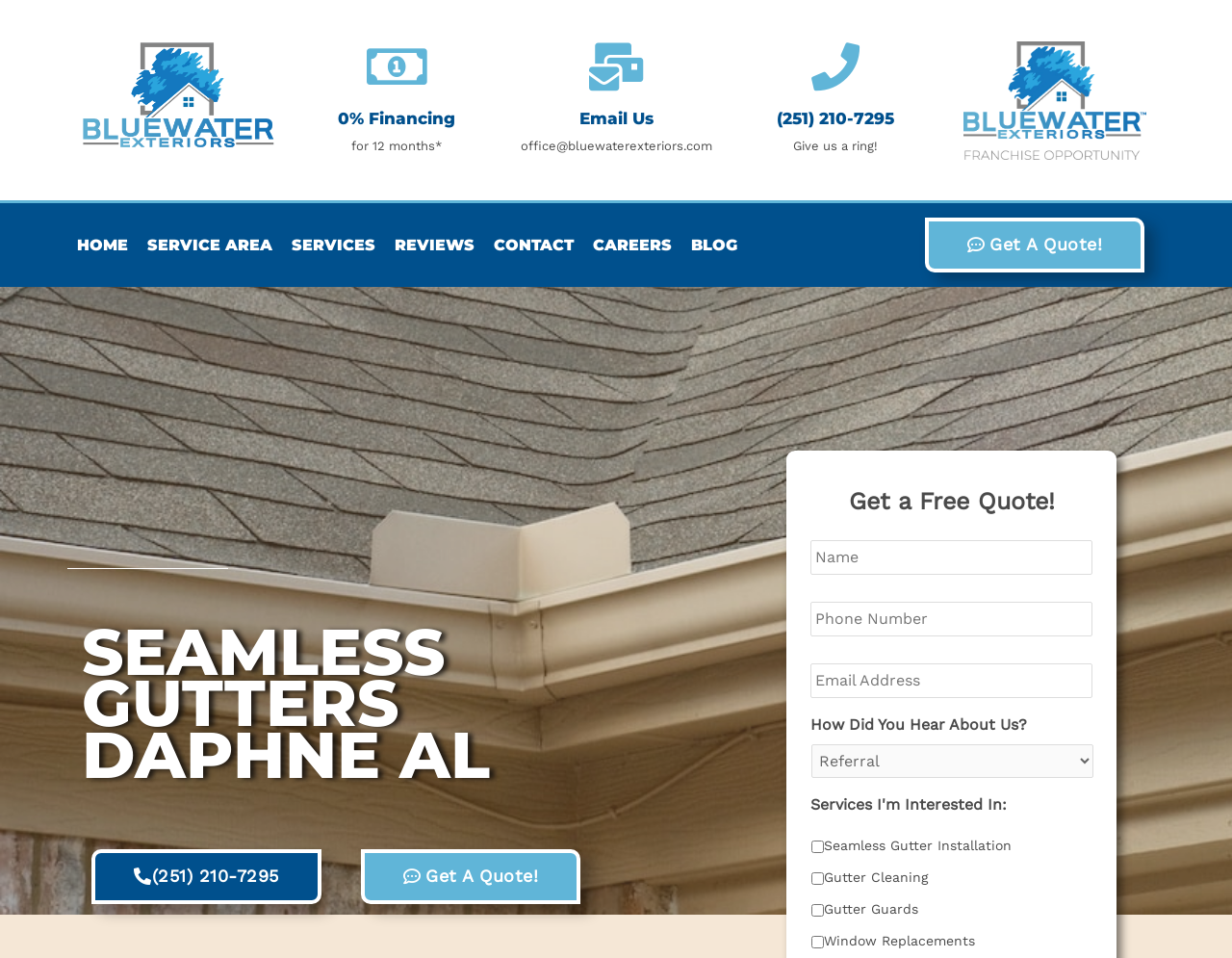Based on the image, please respond to the question with as much detail as possible:
What is the phone number to contact the company?

I found the phone number by looking at the top-right corner of the webpage, where I saw a link with the phone number '(251) 210-7295' written on it.